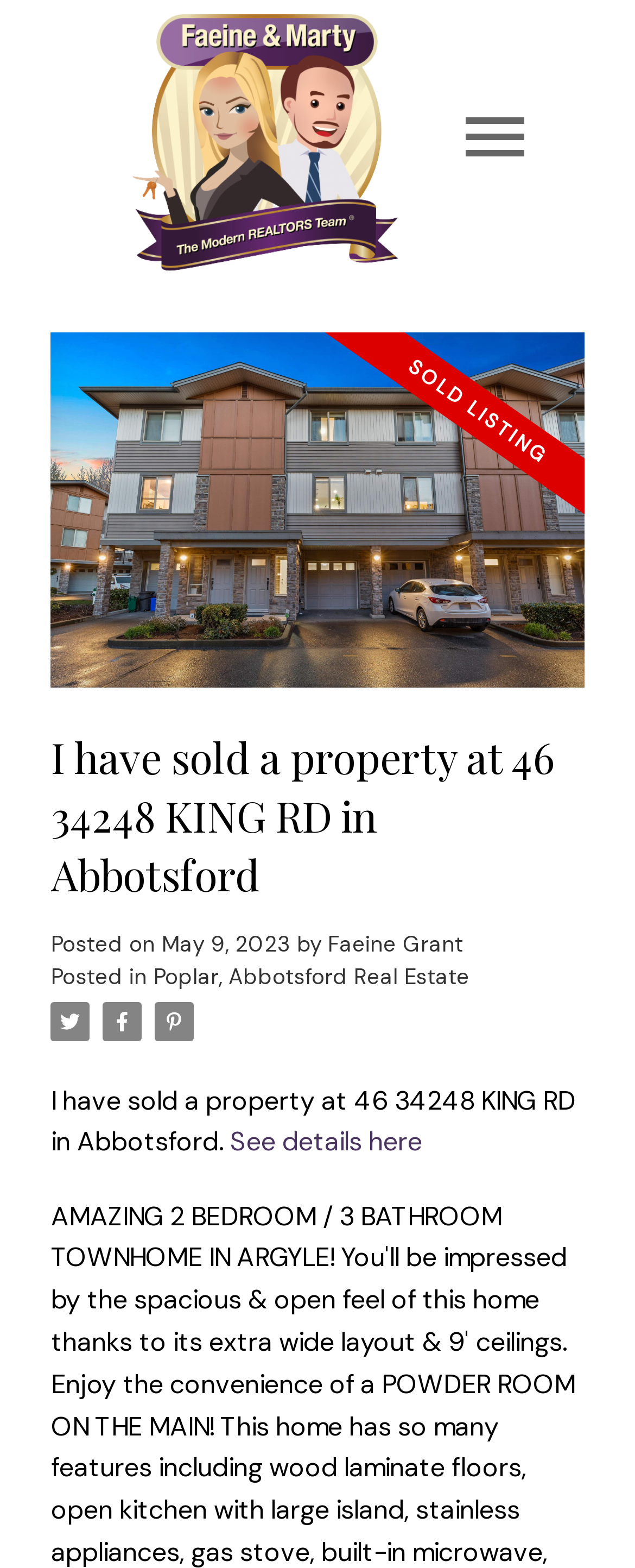Please examine the image and answer the question with a detailed explanation:
Who posted the property details?

According to the webpage, the property details were posted by Faeine Grant, as indicated by the text 'by Faeine Grant'.